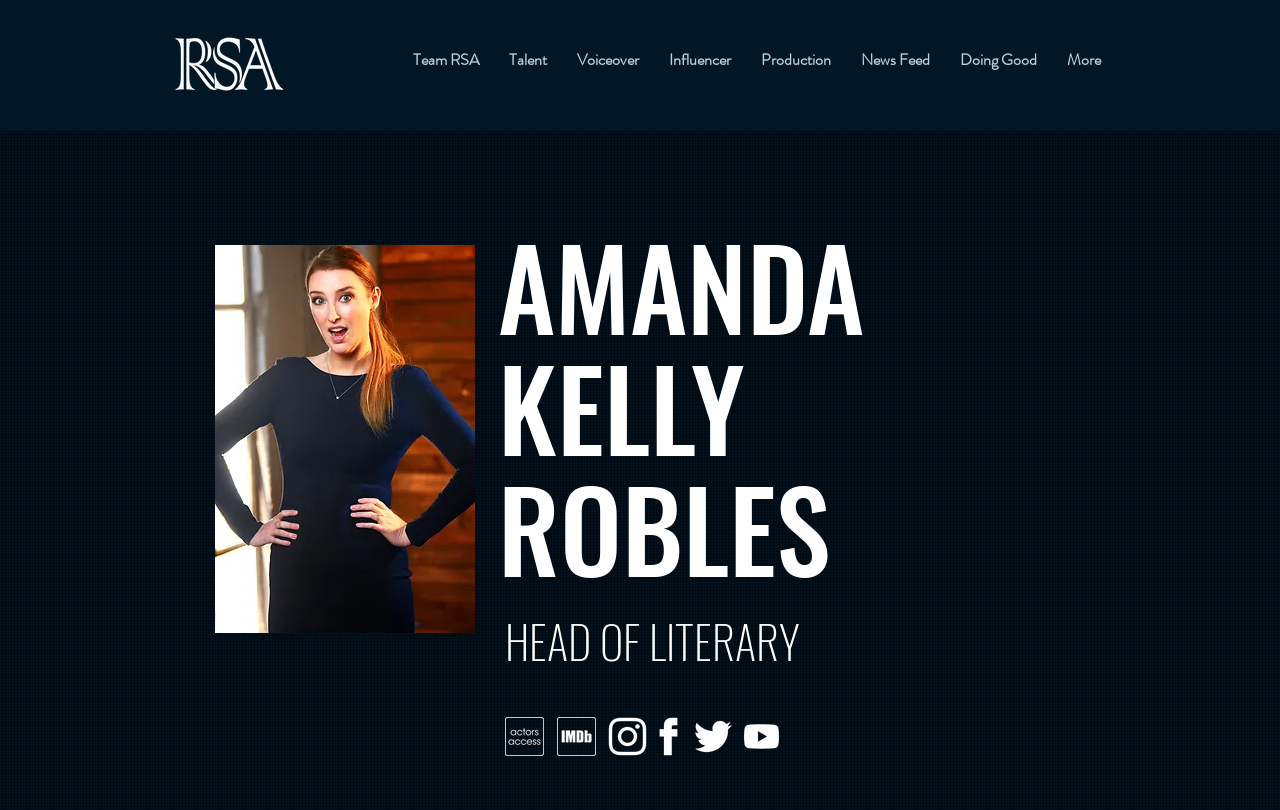What is the name of the person in the image?
Using the image as a reference, deliver a detailed and thorough answer to the question.

The image on the webpage is of Amanda Kelly Robles, which is evident from the heading element that mentions her name.